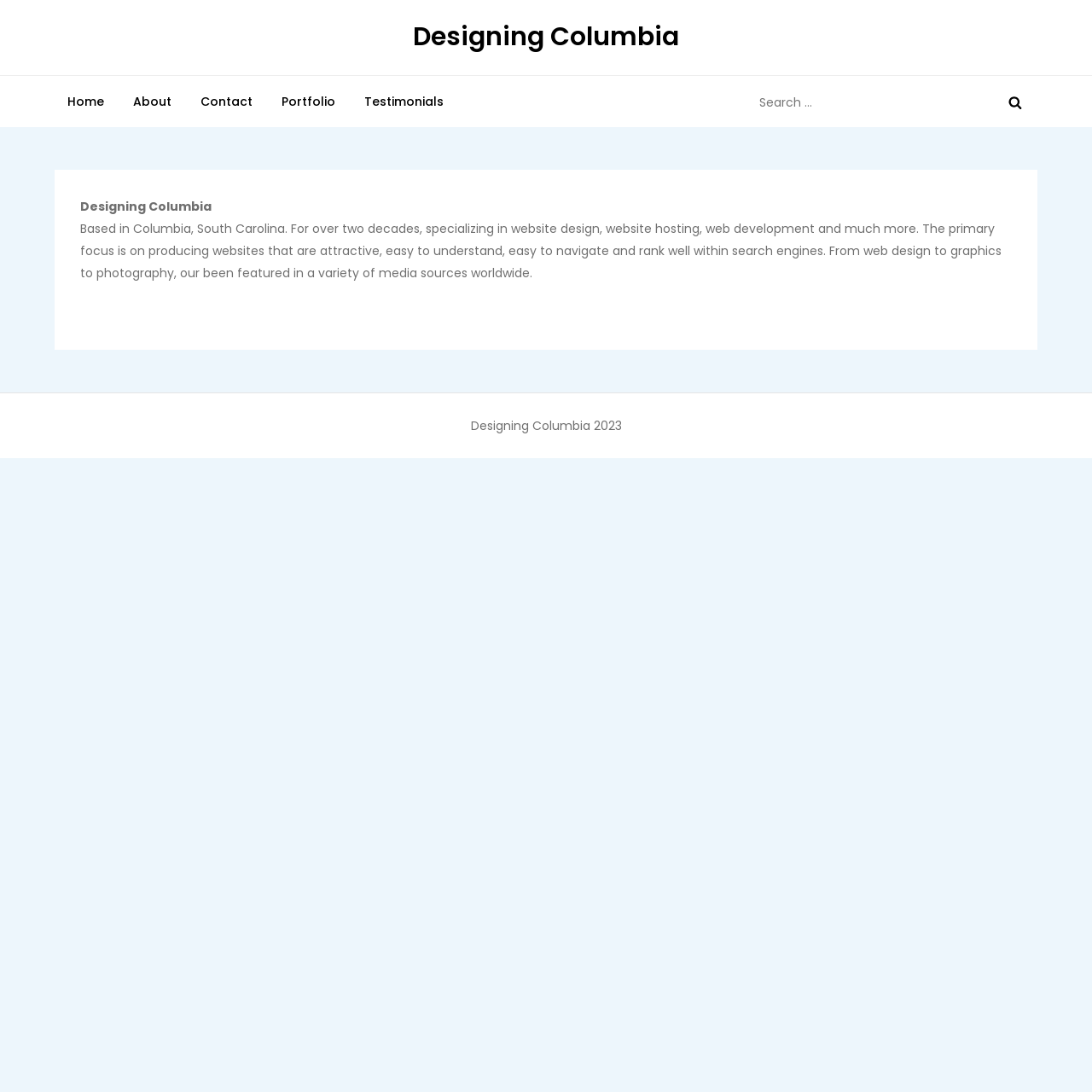Give an in-depth explanation of the webpage layout and content.

The webpage is titled "Home - Designing Columbia" and has a prominent heading "Designing Columbia" at the top, which is also a link. Below the heading, there is a navigation menu with five links: "Home", "About", "Contact", "Portfolio", and "Testimonials", aligned horizontally and evenly spaced. 

To the right of the navigation menu, there is a search bar with a label "Search for:" and a search box, accompanied by a button with a small icon. 

The main content of the webpage is an article that takes up most of the page. It starts with a title "Designing Columbia" and a brief description of the company, stating its location, experience, and services offered, including website design, hosting, and development. The text also mentions the company's focus on creating attractive, user-friendly, and search engine-optimized websites, as well as its expertise in graphics and photography. 

At the bottom of the page, there is a footer section with the company's copyright information, "Designing Columbia 2023".